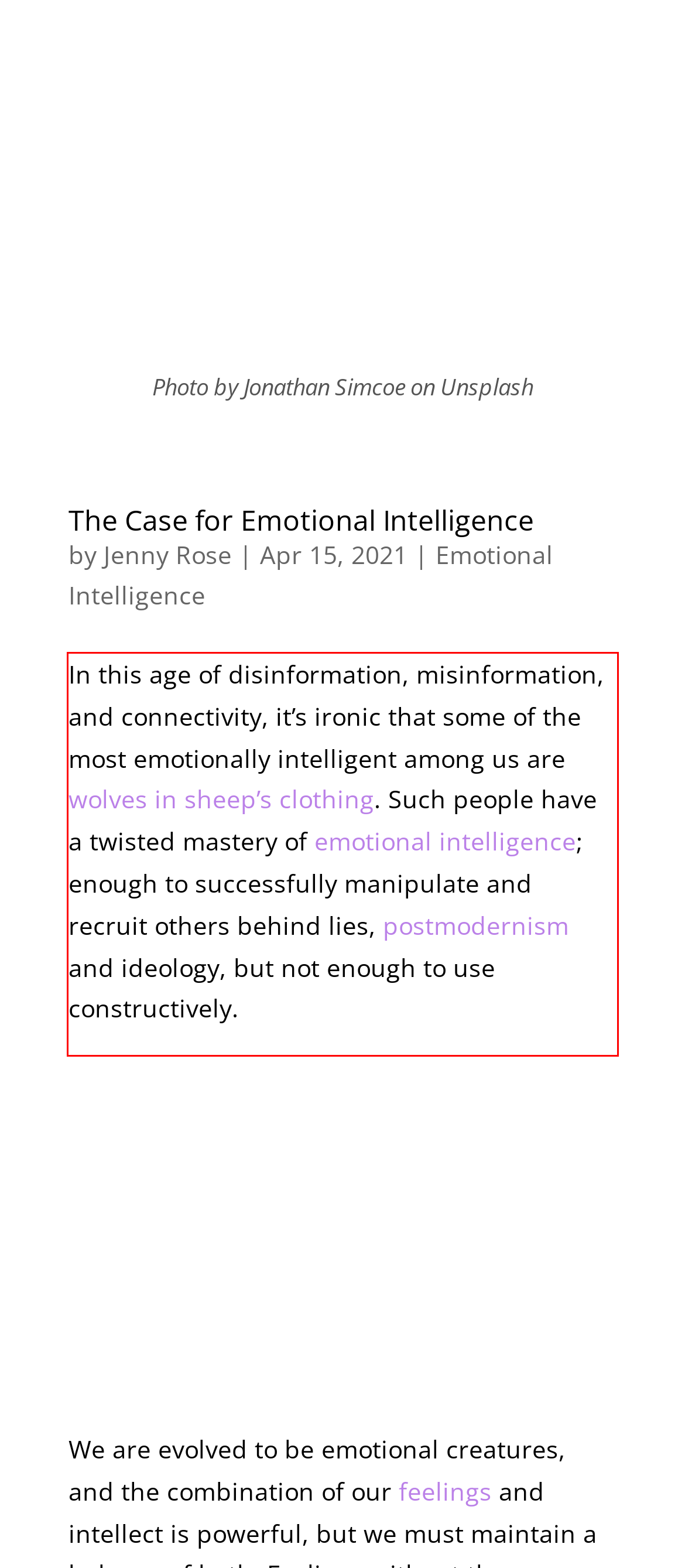You are provided with a screenshot of a webpage that includes a UI element enclosed in a red rectangle. Extract the text content inside this red rectangle.

In this age of disinformation, misinformation, and connectivity, it’s ironic that some of the most emotionally intelligent among us are wolves in sheep’s clothing. Such people have a twisted mastery of emotional intelligence; enough to successfully manipulate and recruit others behind lies, postmodernism and ideology, but not enough to use constructively.